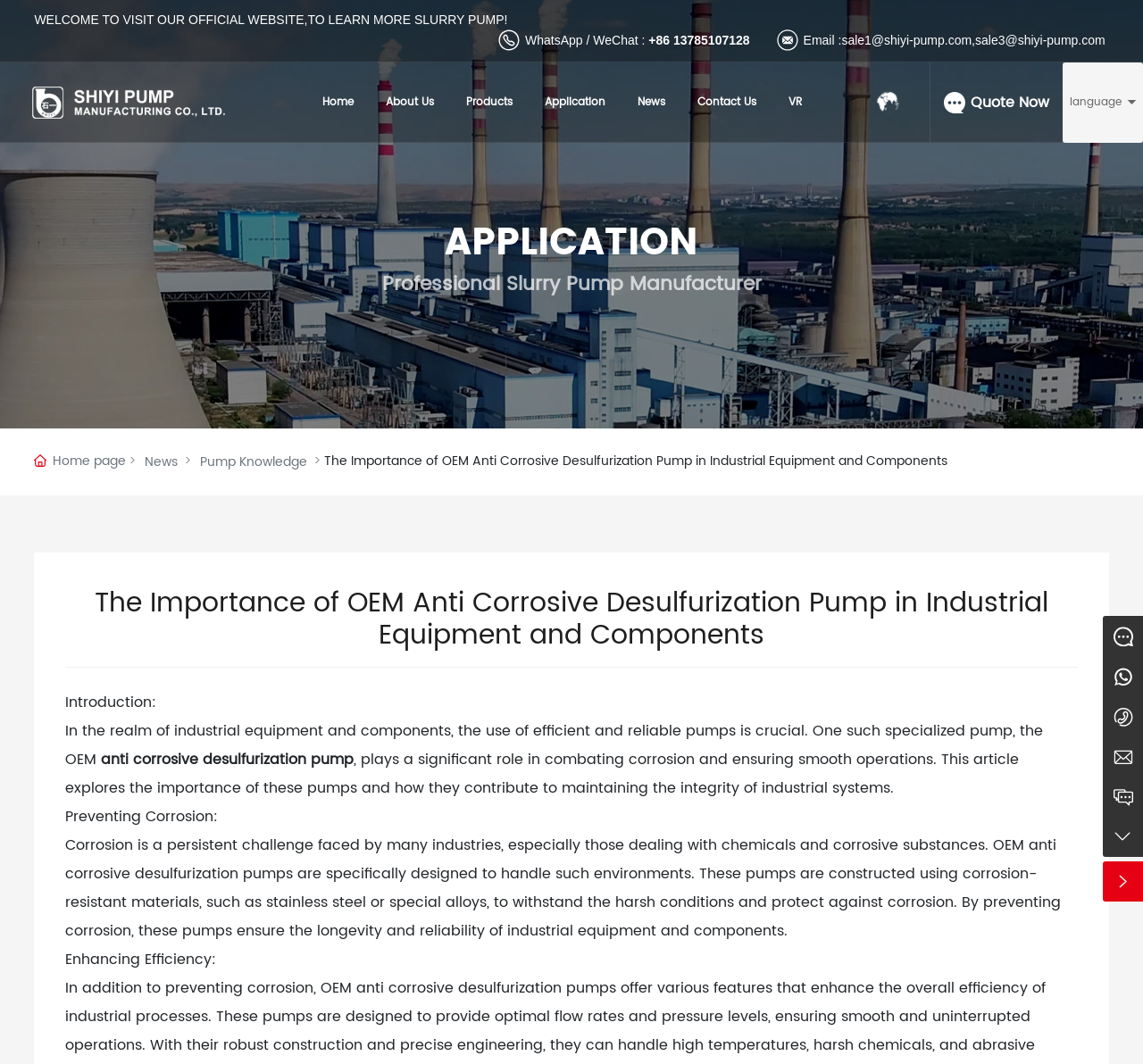Find the bounding box coordinates of the element I should click to carry out the following instruction: "Learn more about Heavy Duty Slurry Pump".

[0.398, 0.134, 0.632, 0.173]